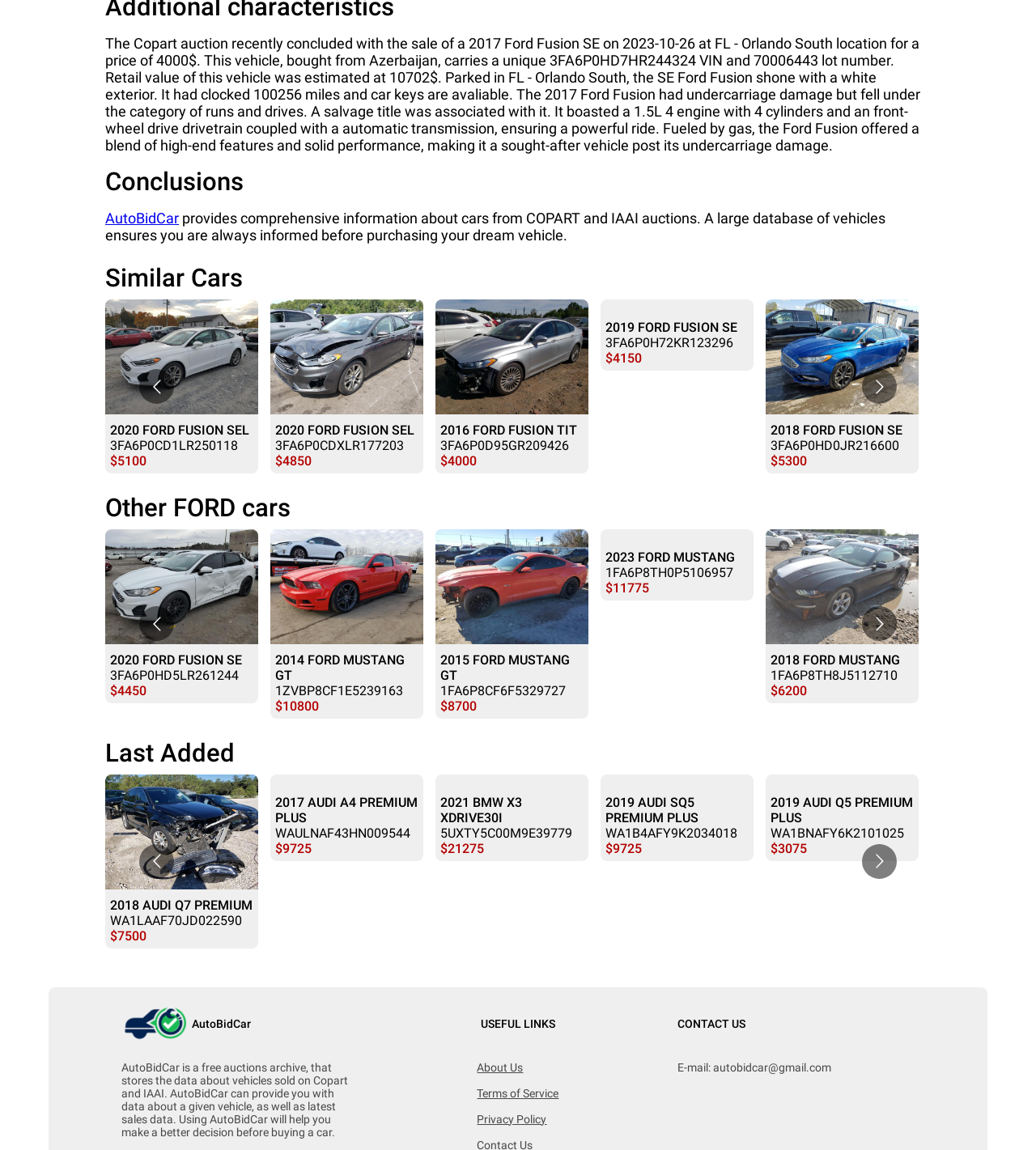Identify the bounding box coordinates of the element to click to follow this instruction: 'Check the information about the 2020 Ford Fusion SEL'. Ensure the coordinates are four float values between 0 and 1, provided as [left, top, right, bottom].

[0.102, 0.35, 0.249, 0.412]